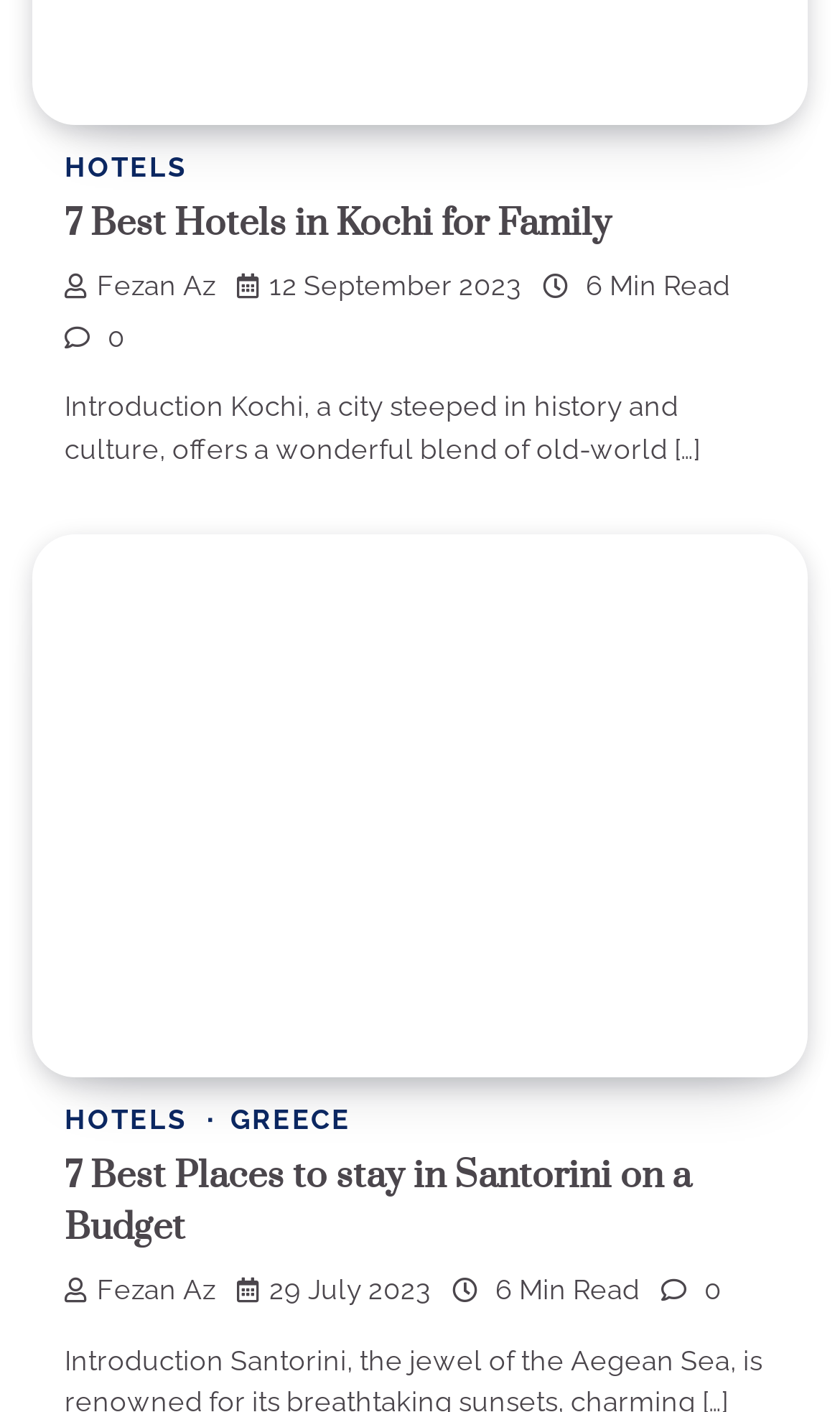What is the city mentioned in the first article?
Please look at the screenshot and answer in one word or a short phrase.

Kochi